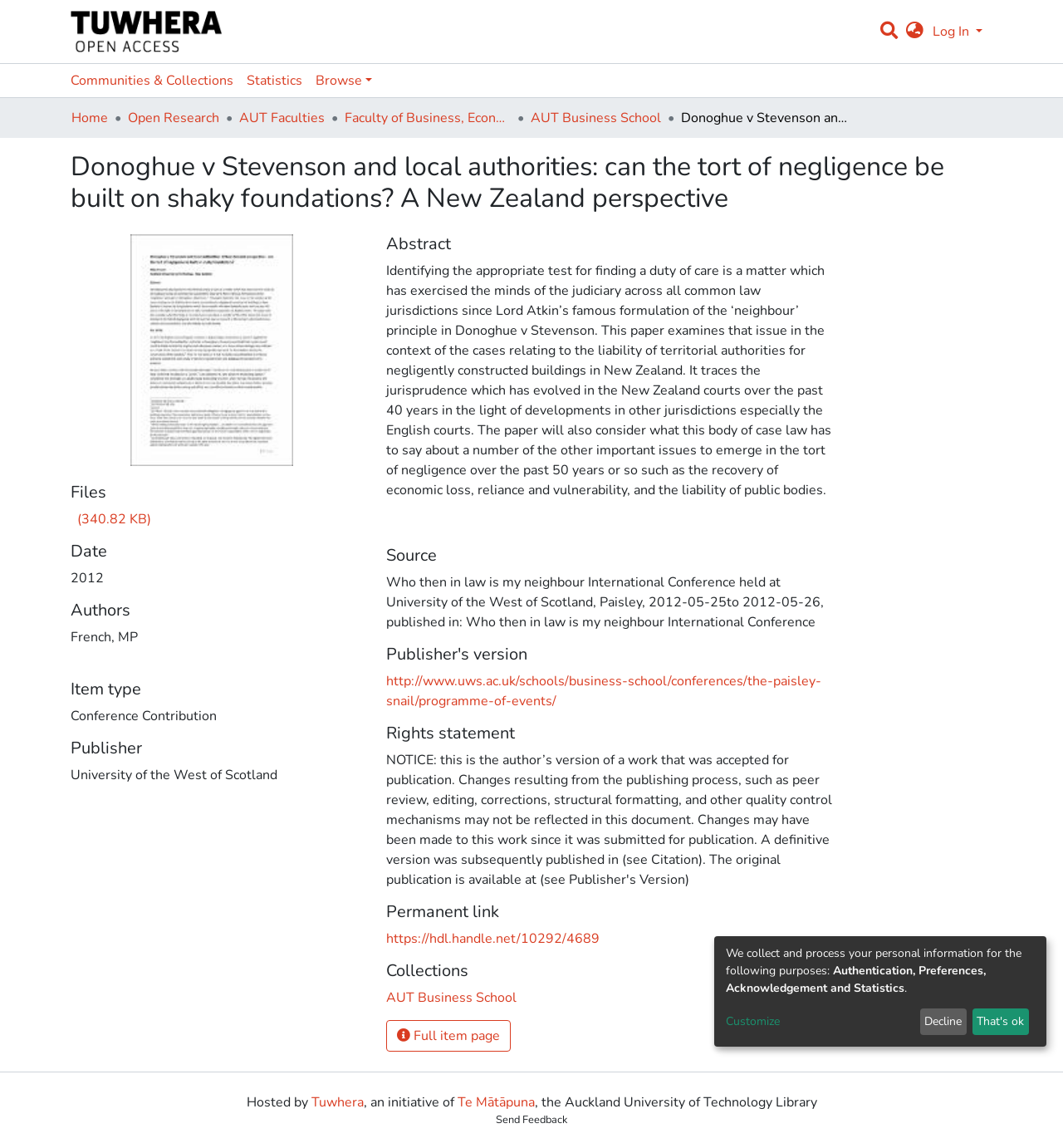Locate the bounding box coordinates of the clickable area needed to fulfill the instruction: "View full item page".

[0.363, 0.888, 0.48, 0.916]